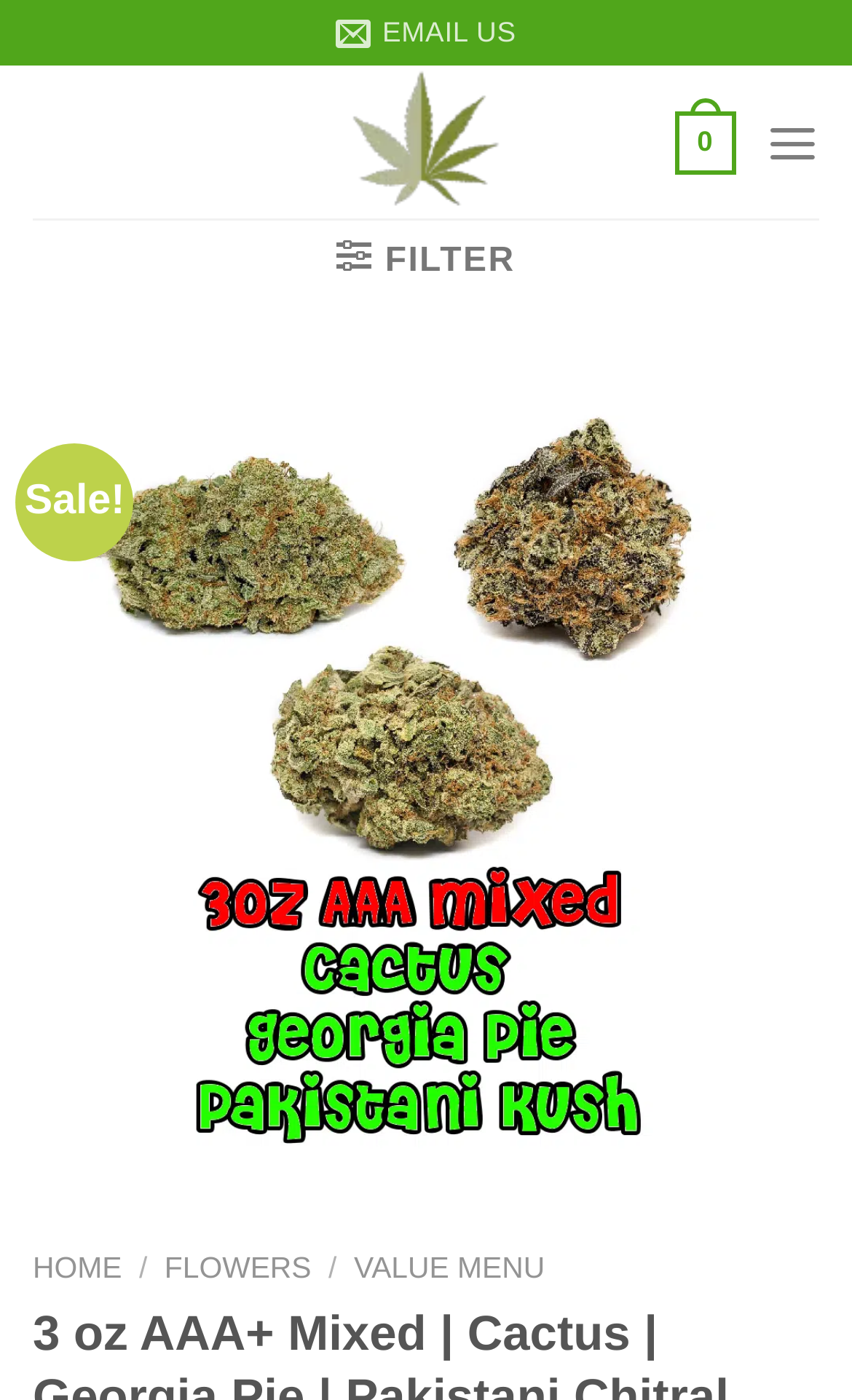Locate the bounding box for the described UI element: "Email Us". Ensure the coordinates are four float numbers between 0 and 1, formatted as [left, top, right, bottom].

[0.394, 0.0, 0.606, 0.048]